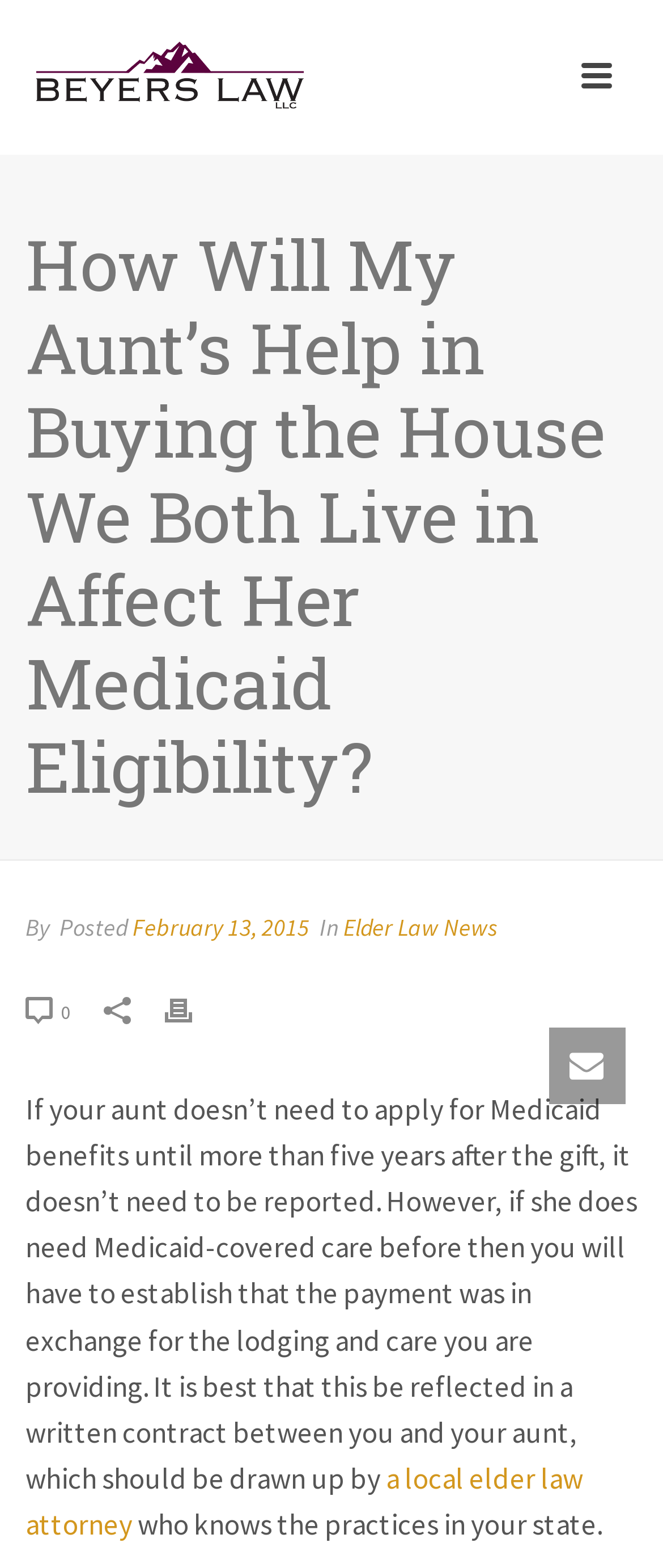Describe every aspect of the webpage in a detailed manner.

The webpage is about Medicaid eligibility and its relation to gifts, specifically in the context of an aunt helping to buy a house. At the top, there is an image with the text "Elder Law Services". Below this image, there is a heading that reads "How Will My Aunt’s Help in Buying the House We Both Live in Affect Her Medicaid Eligibility?".

To the right of the heading, there is a section with the author's name, a timestamp "February 13, 2015", and a category "Elder Law News". Below this section, there are three links with icons, labeled "0", "Print", and another unlabeled link.

The main content of the webpage is a paragraph of text that explains the rules regarding Medicaid benefits and gifts. It states that if the aunt doesn't need to apply for Medicaid benefits within five years of the gift, it doesn't need to be reported. However, if she does need Medicaid-covered care before then, a written contract between the aunt and the person providing care is necessary.

The paragraph continues, recommending that a local elder law attorney should be consulted to draw up the contract. There is a link to "a local elder law attorney" within the text. The paragraph ends with the sentence "who knows the practices in your state."

At the bottom right of the page, there are two links with icons, but no text.